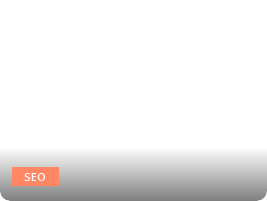Illustrate the image with a detailed caption.

The image features a vibrant graphic related to SEO (Search Engine Optimization). It showcases a rectangular button prominently labeled "SEO" in white text against a bright orange background. The button is set against a gradient backdrop that transitions from a lighter shade at the top to a darker gradient towards the bottom, creating a dynamic visual effect. This design element likely aims to emphasize the importance of SEO as a crucial aspect of online visibility and digital marketing strategies. The overall aesthetic is modern and engaging, drawing attention to the topic of search engine optimization.